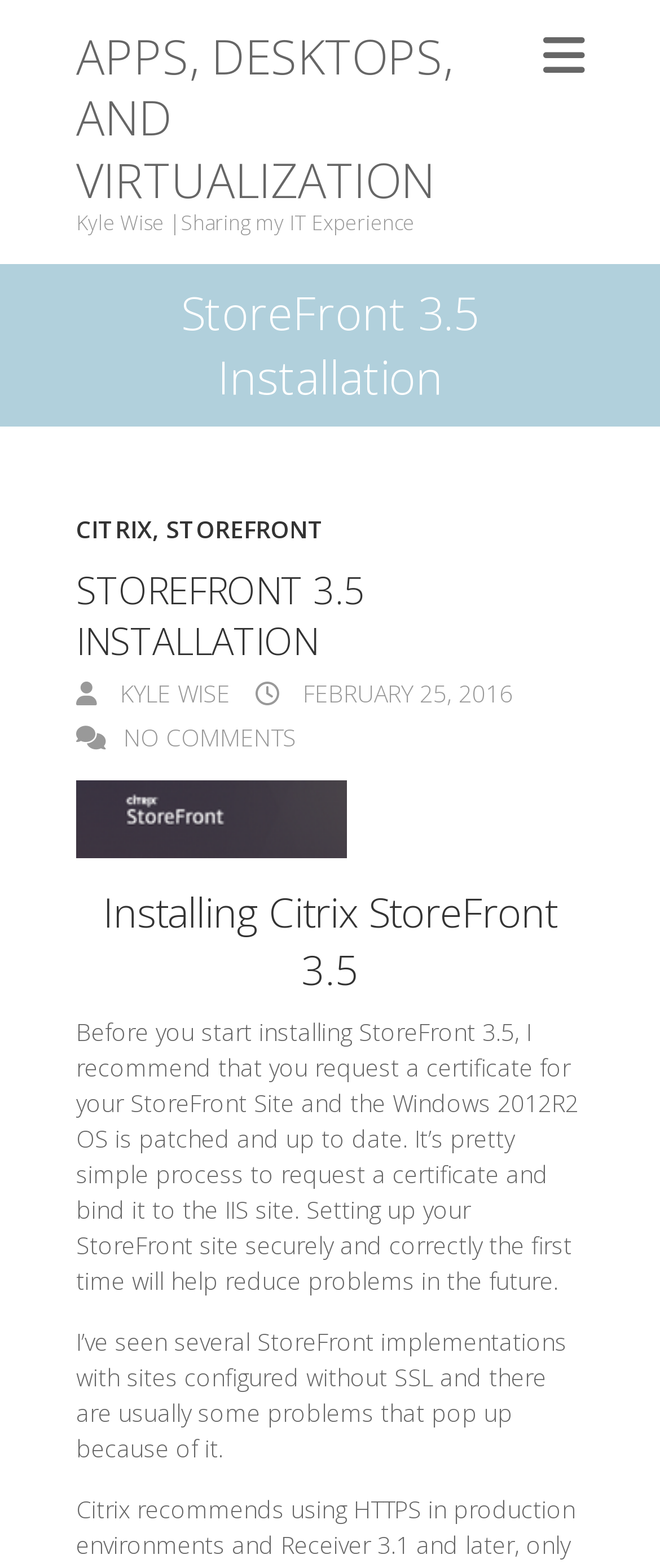What is the topic of the installation guide? Observe the screenshot and provide a one-word or short phrase answer.

StoreFront 3.5